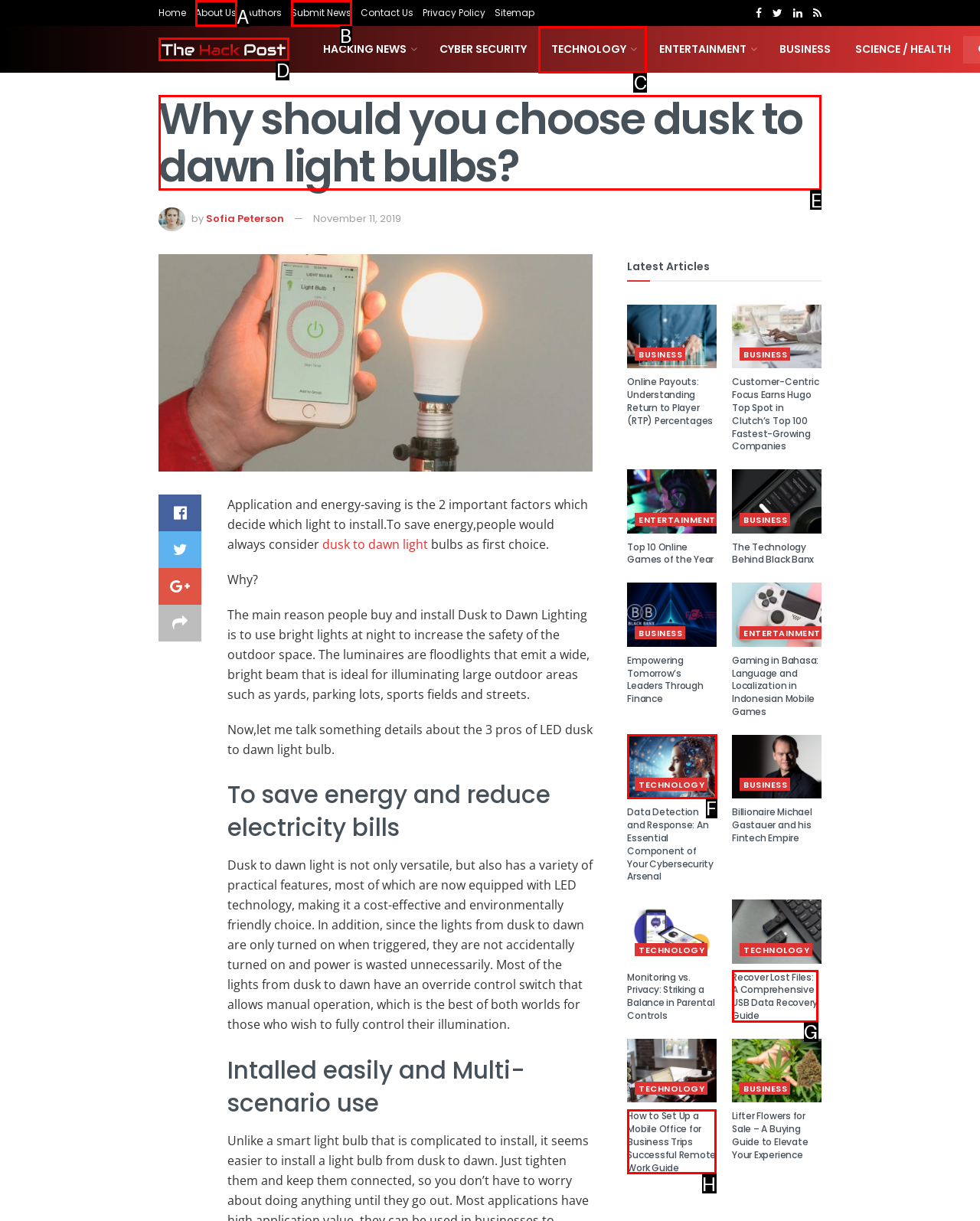To complete the task: Read the heading 'Why should you choose dusk to dawn light bulbs?', select the appropriate UI element to click. Respond with the letter of the correct option from the given choices.

E